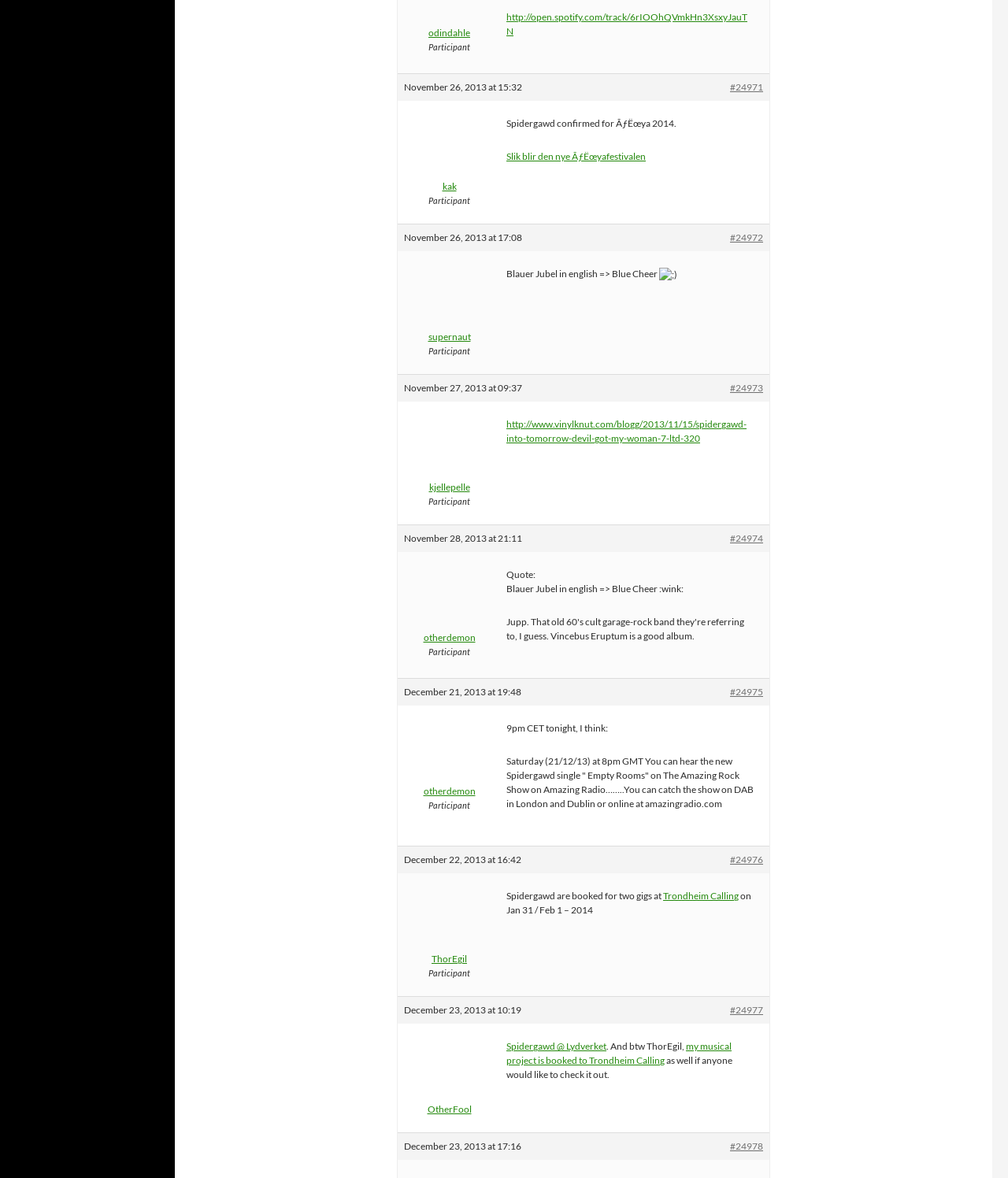What is the name of the festival mentioned?
Please provide a detailed and comprehensive answer to the question.

I found the name of the festival by looking at the text which says 'Spidergawd confirmed for ÃƒËœya 2014.'.